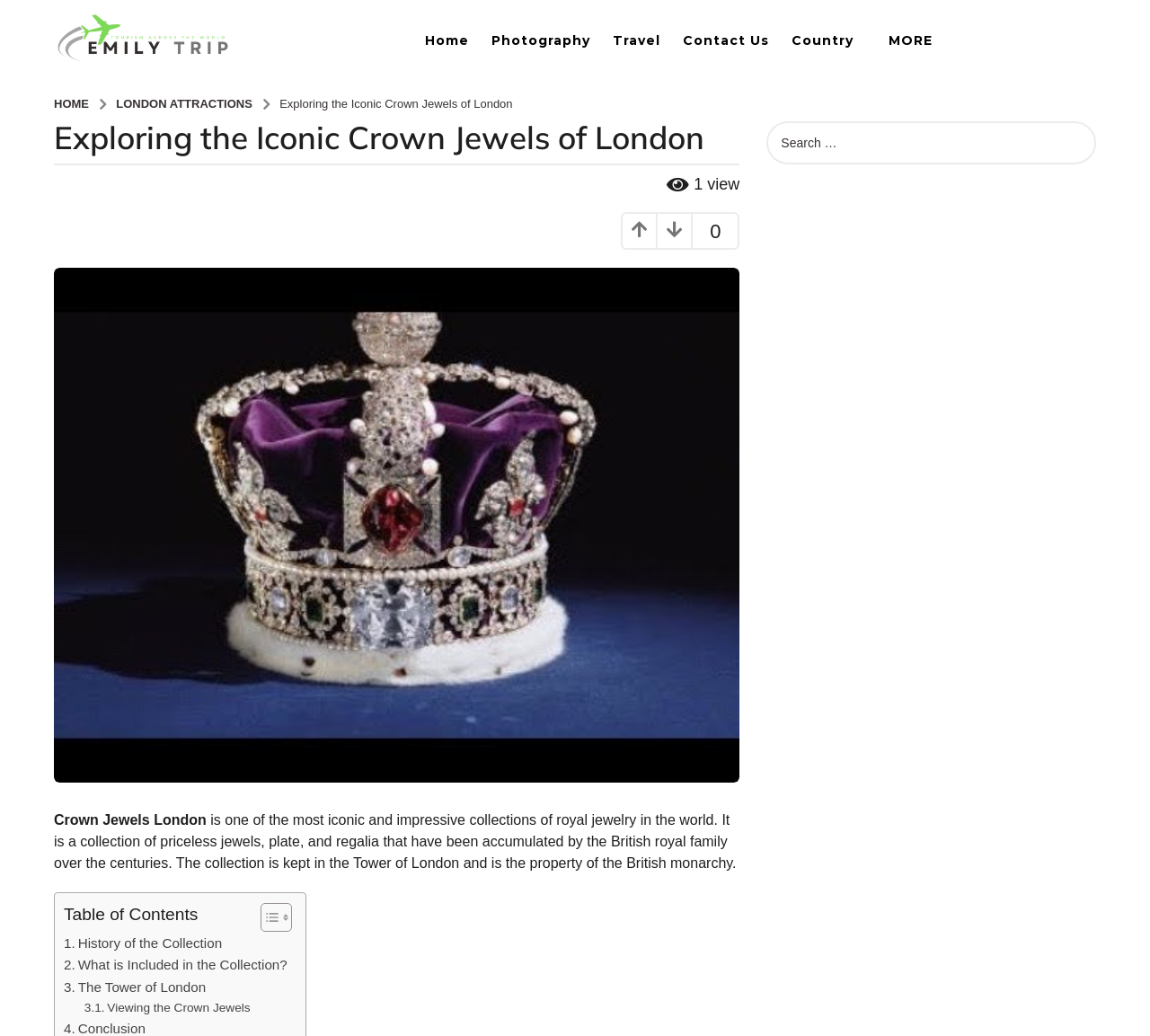Determine the bounding box coordinates of the region to click in order to accomplish the following instruction: "Click the 'MORE' link". Provide the coordinates as four float numbers between 0 and 1, specifically [left, top, right, bottom].

[0.773, 0.021, 0.822, 0.056]